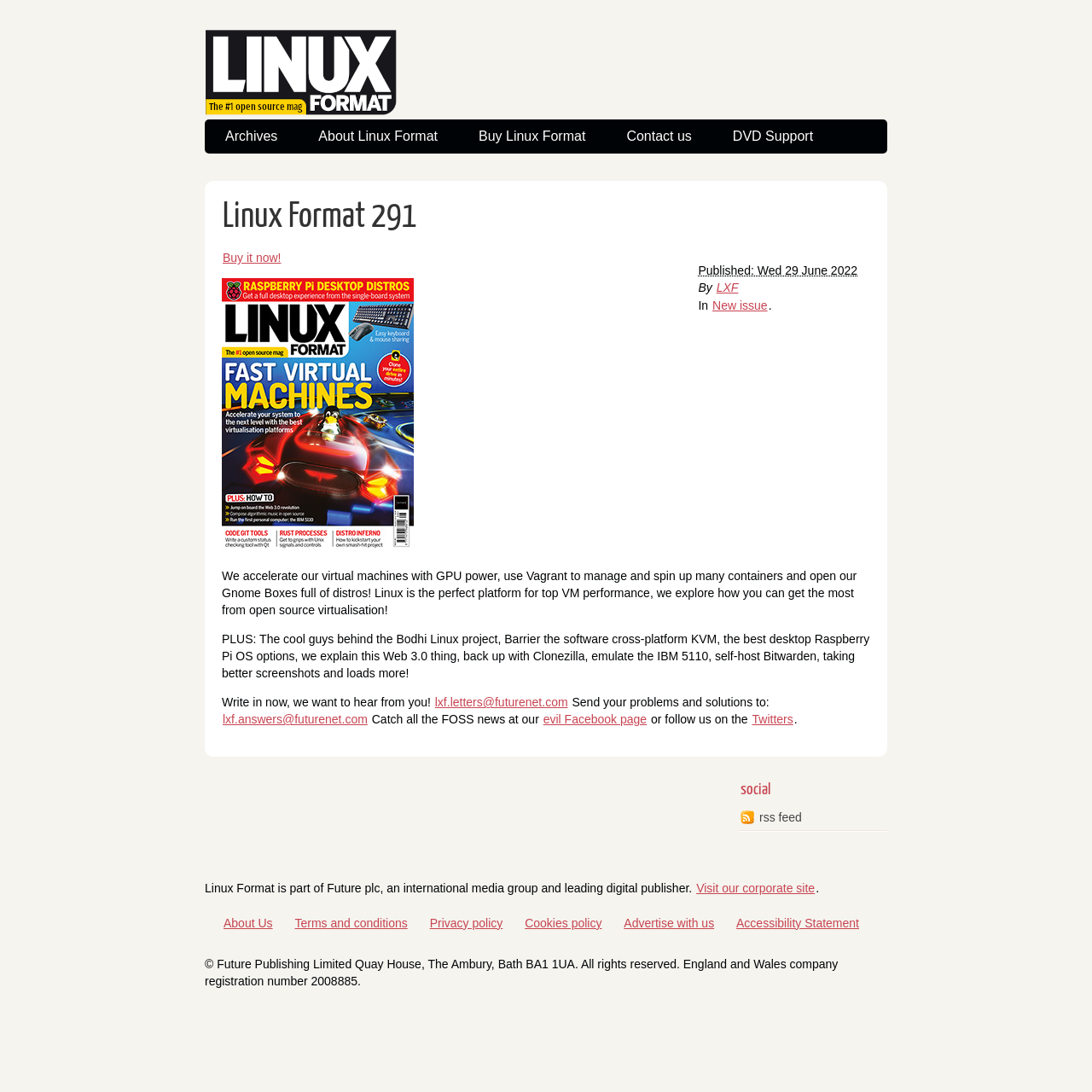Using the webpage screenshot, find the UI element described by rss feed. Provide the bounding box coordinates in the format (top-left x, top-left y, bottom-right x, bottom-right y), ensuring all values are floating point numbers between 0 and 1.

[0.676, 0.738, 0.812, 0.761]